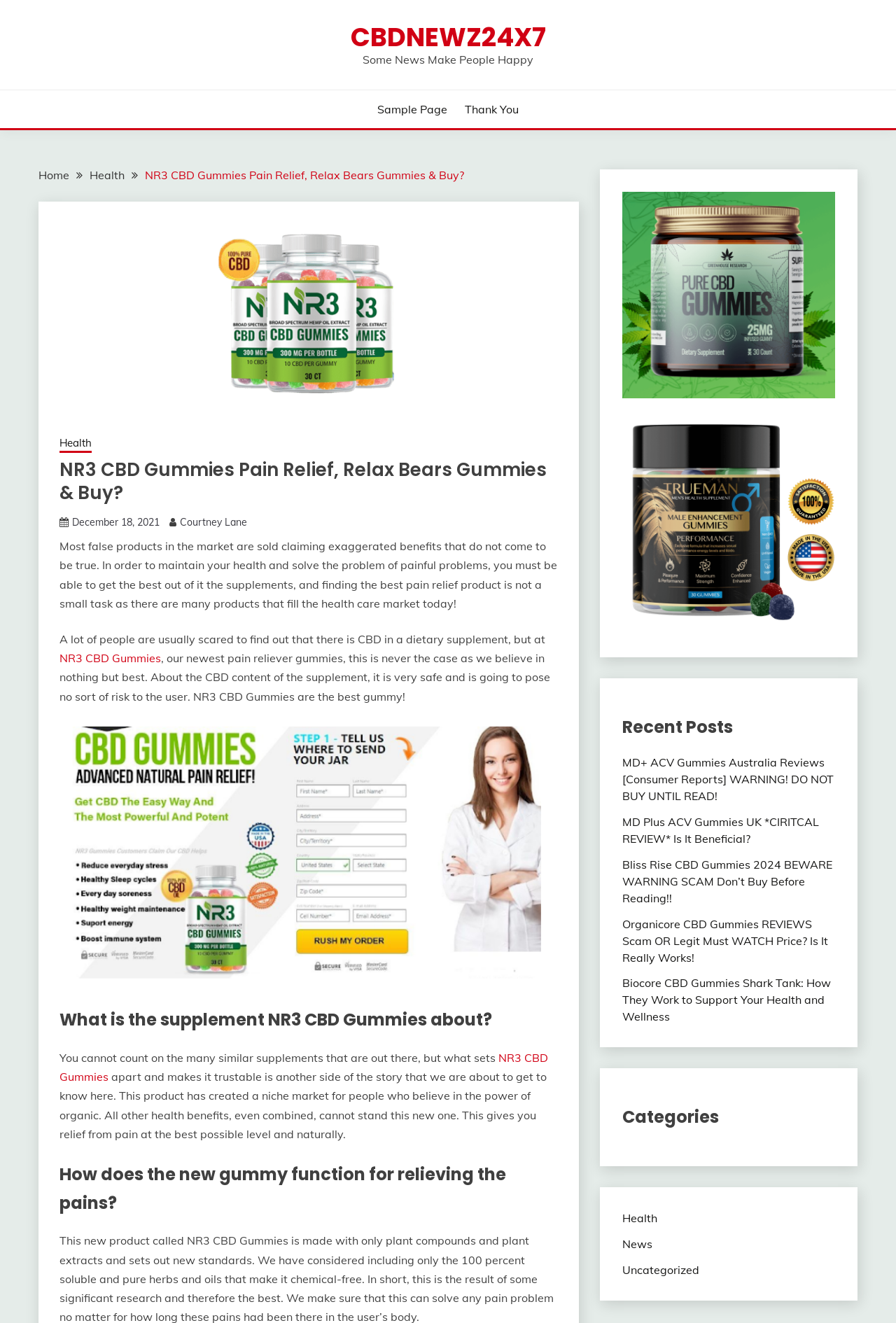Respond to the following question using a concise word or phrase: 
Is there an image on the webpage?

Yes